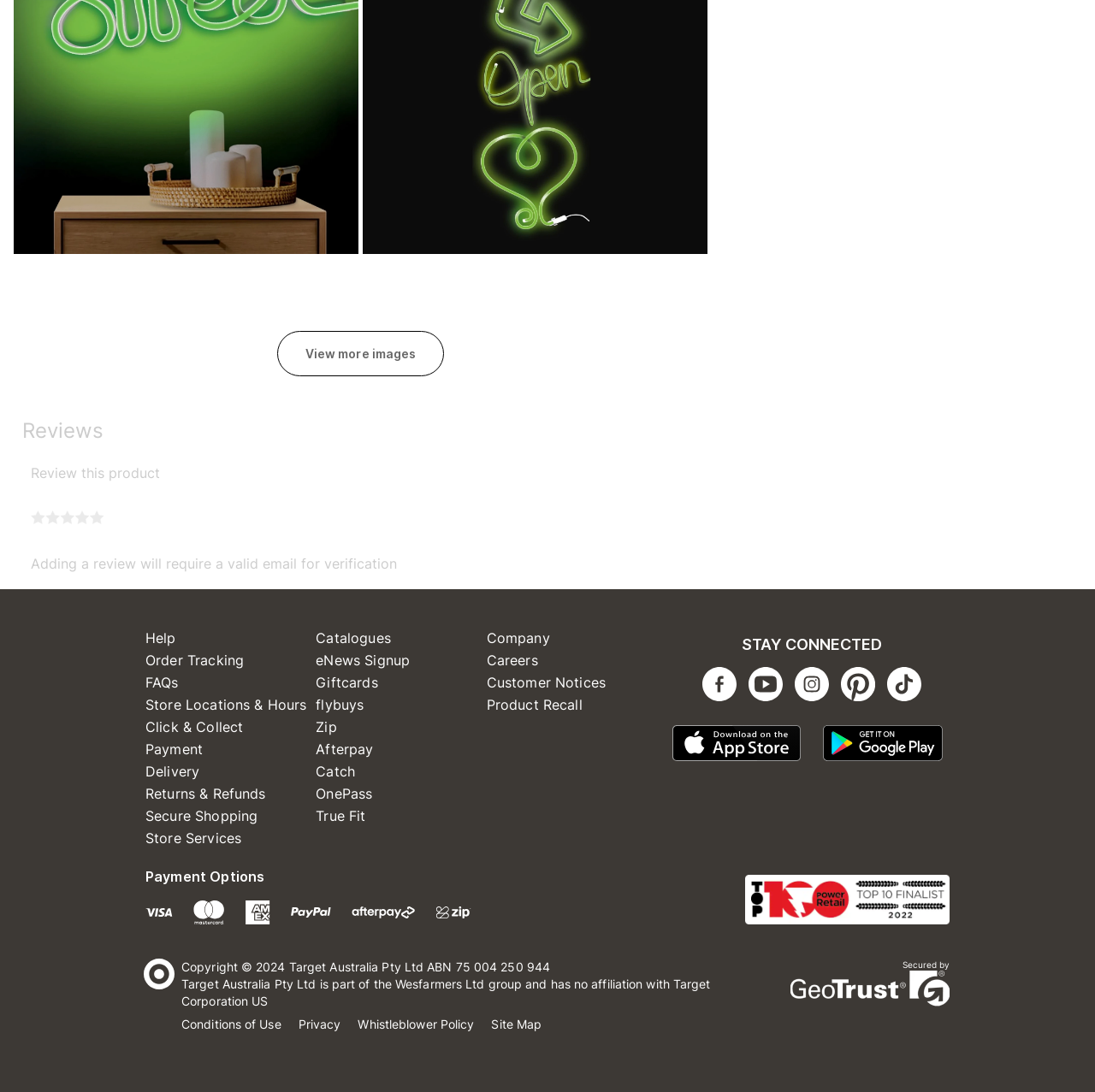Please indicate the bounding box coordinates of the element's region to be clicked to achieve the instruction: "Download on the App Store". Provide the coordinates as four float numbers between 0 and 1, i.e., [left, top, right, bottom].

[0.614, 0.684, 0.731, 0.7]